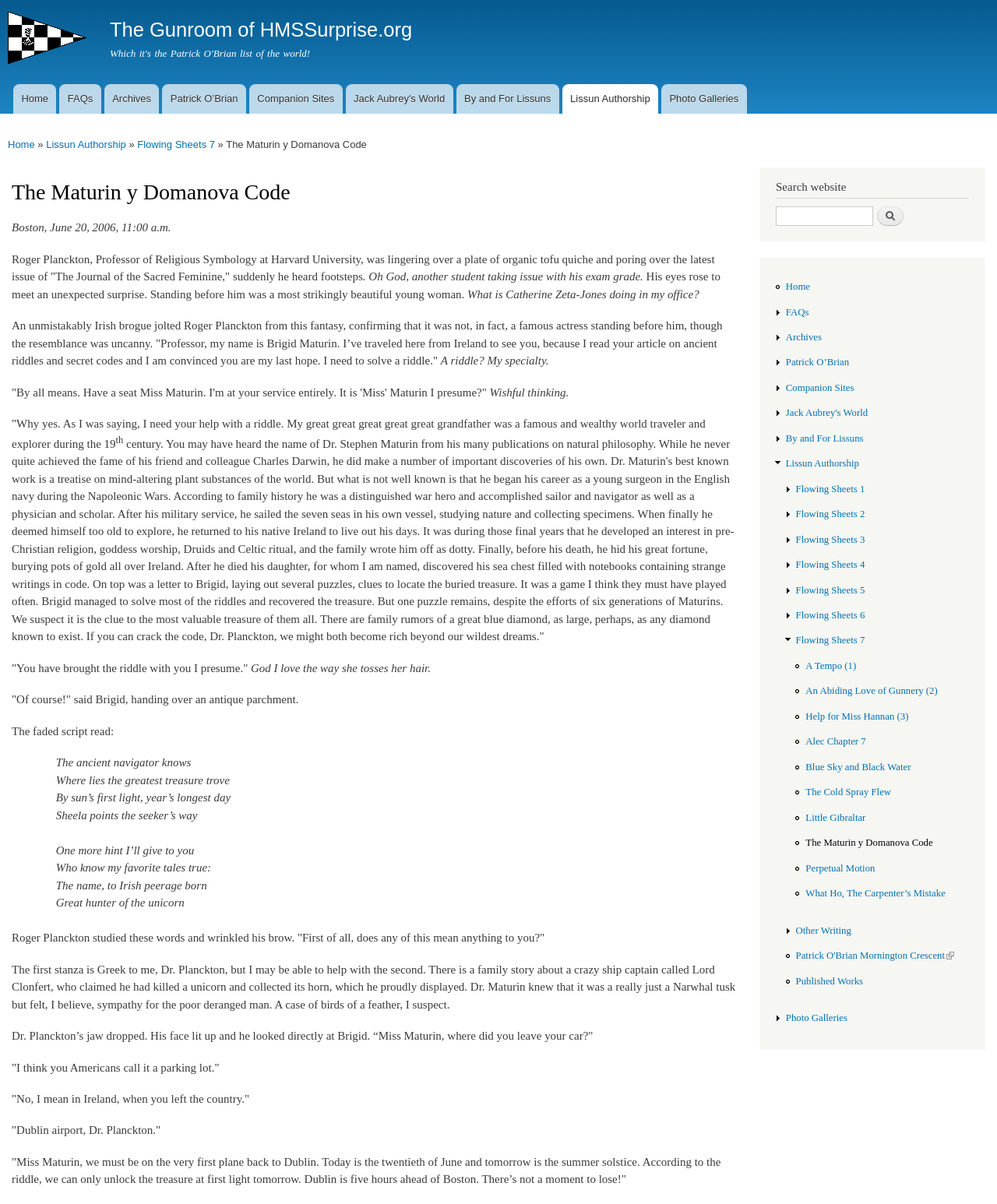Please locate the UI element described by "Patrick O’Brian" and provide its bounding box coordinates.

[0.788, 0.29, 0.852, 0.312]